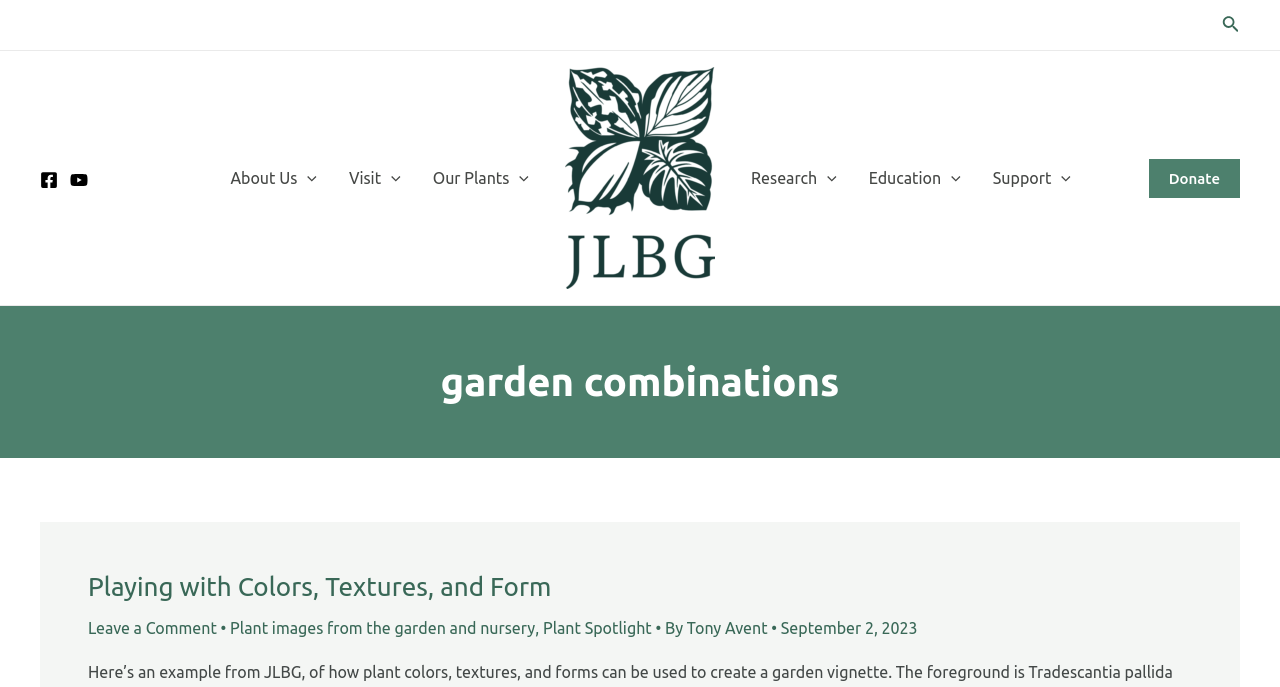Identify the bounding box coordinates of the section that should be clicked to achieve the task described: "Donate to the garden".

[0.897, 0.231, 0.969, 0.287]